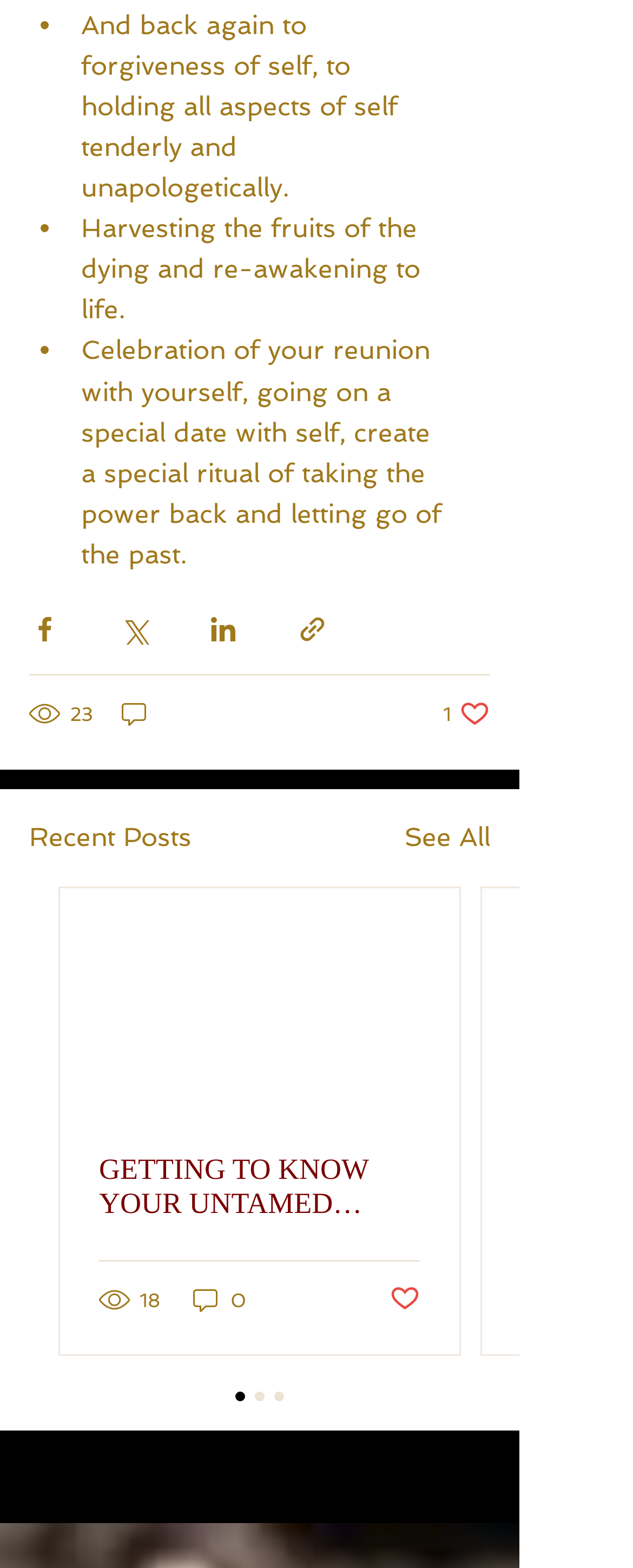Could you find the bounding box coordinates of the clickable area to complete this instruction: "See all recent posts"?

[0.638, 0.522, 0.774, 0.547]